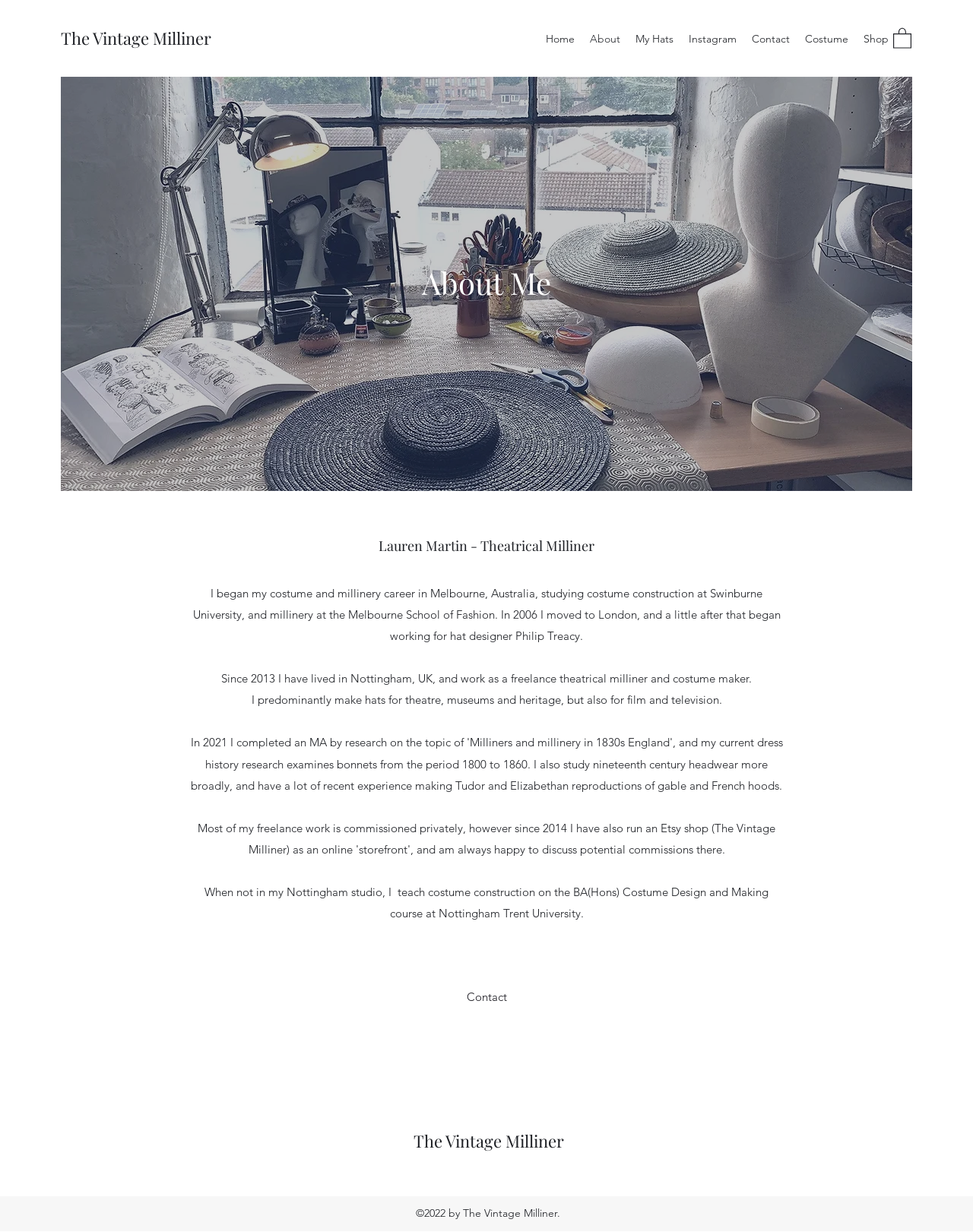Predict the bounding box for the UI component with the following description: "Contact".

[0.765, 0.022, 0.82, 0.041]